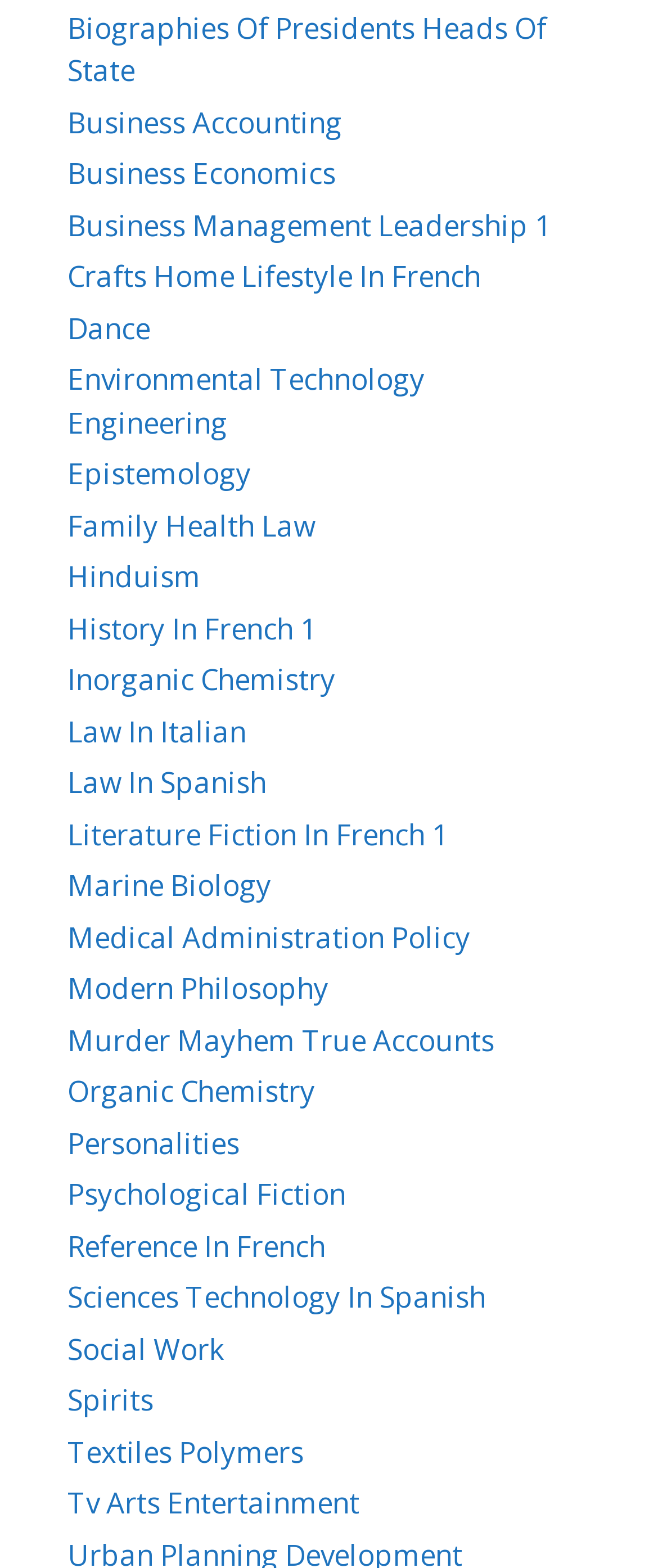Locate the coordinates of the bounding box for the clickable region that fulfills this instruction: "Learn about Business Management Leadership".

[0.103, 0.131, 0.838, 0.155]